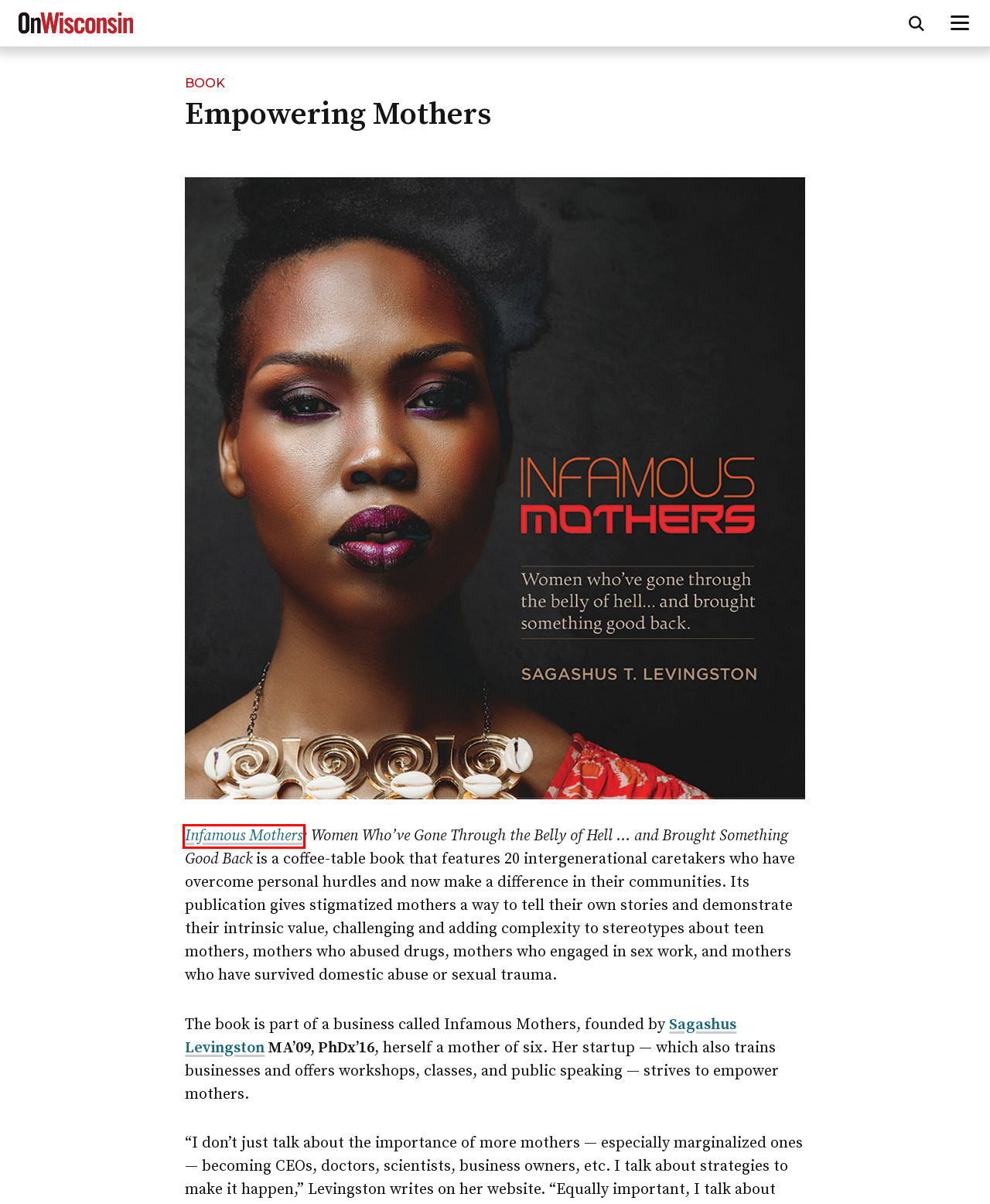Check out the screenshot of a webpage with a red rectangle bounding box. Select the best fitting webpage description that aligns with the new webpage after clicking the element inside the bounding box. Here are the candidates:
A. On Campus | On Wisconsin Magazine
B. Contact Us | On Wisconsin Magazine
C. Infamous Mothers
D. Uniquely Human |  On Wisconsin Magazine
E. Wisconsin Alumni Association – Where Badgers Belong
F. Student Watch: Winter 2011 |  On Wisconsin Magazine
G. Books & Multimedia | On Wisconsin Magazine
H. Topics   Book |  On Wisconsin Magazine

C